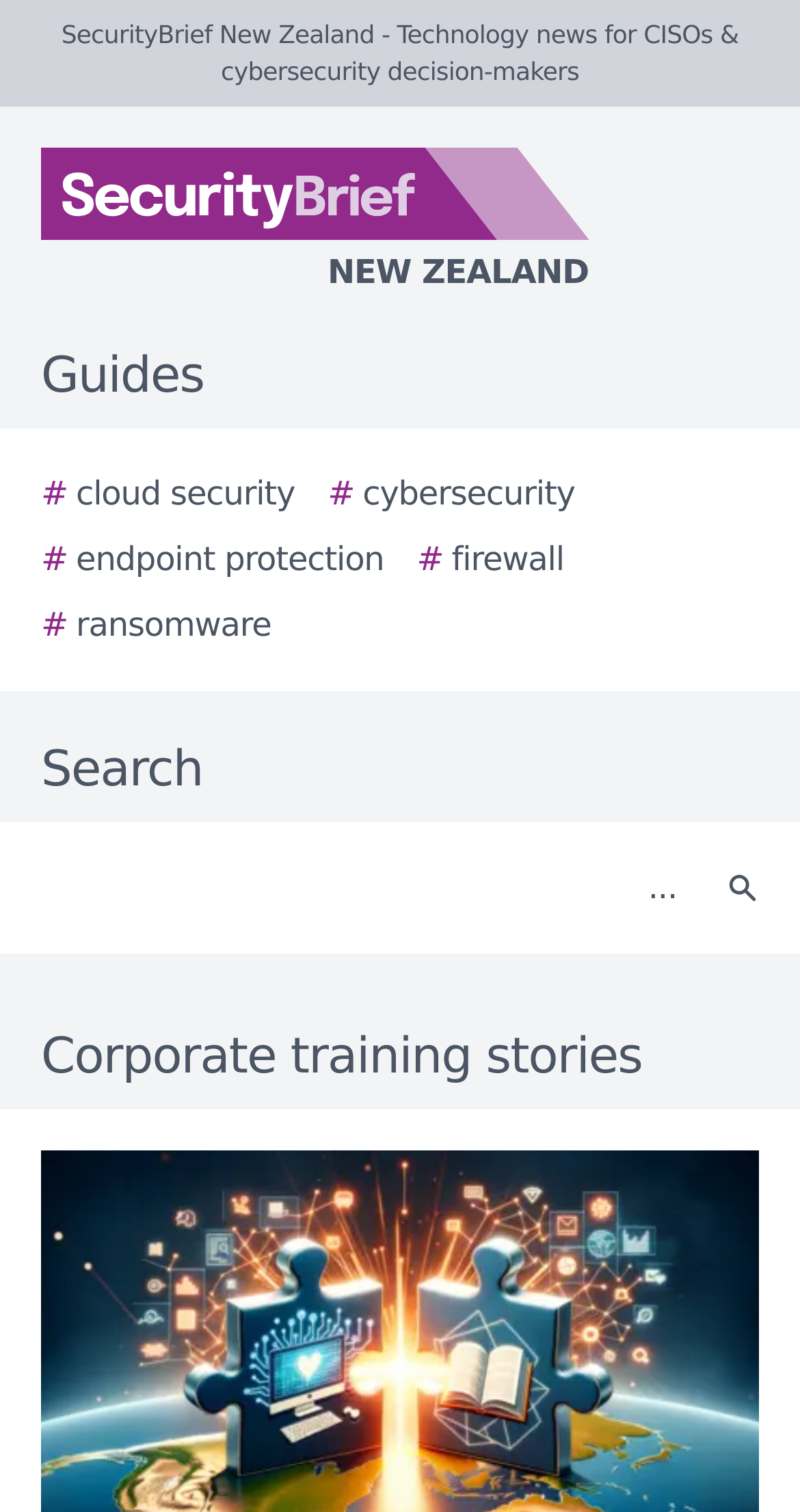Please identify the bounding box coordinates of the clickable area that will fulfill the following instruction: "Search for cloud security". The coordinates should be in the format of four float numbers between 0 and 1, i.e., [left, top, right, bottom].

[0.051, 0.311, 0.369, 0.343]